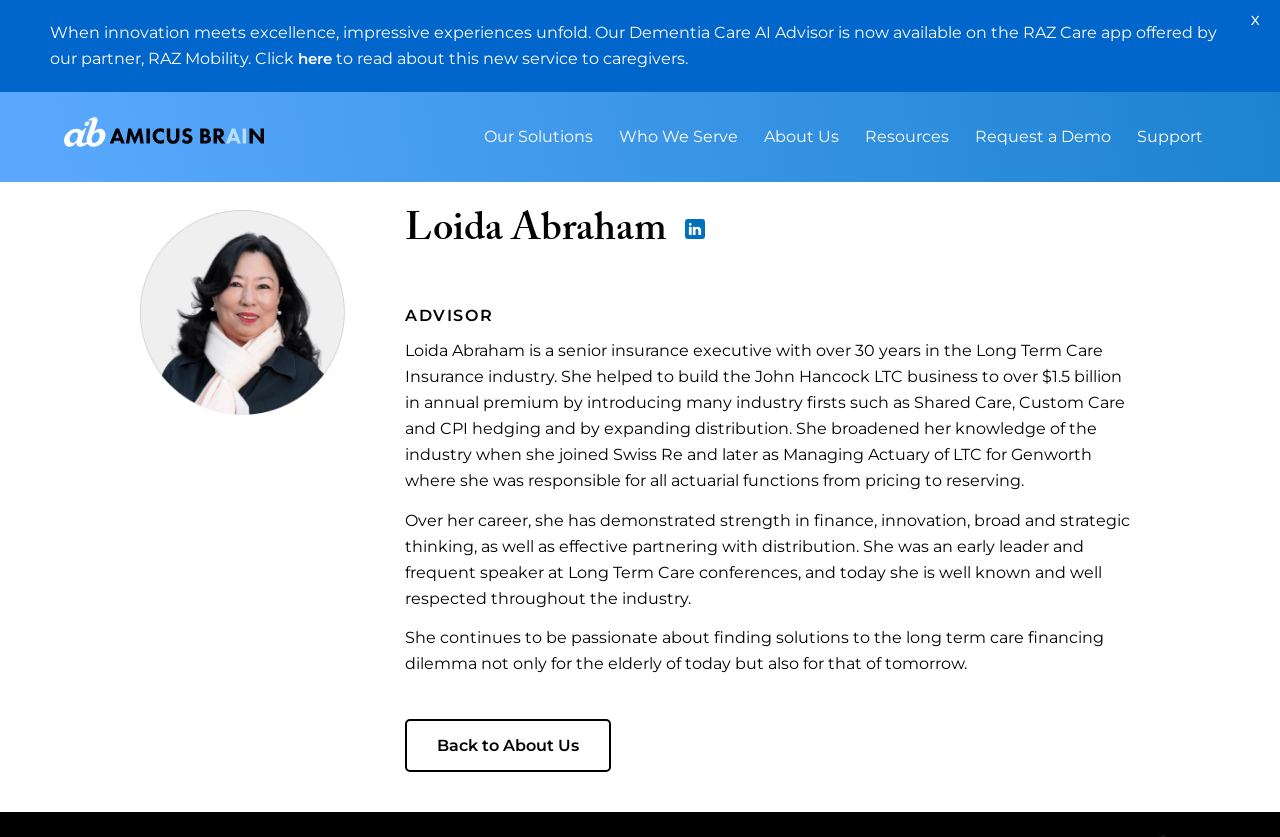Using the description "Back to About Us", locate and provide the bounding box of the UI element.

[0.316, 0.859, 0.477, 0.923]